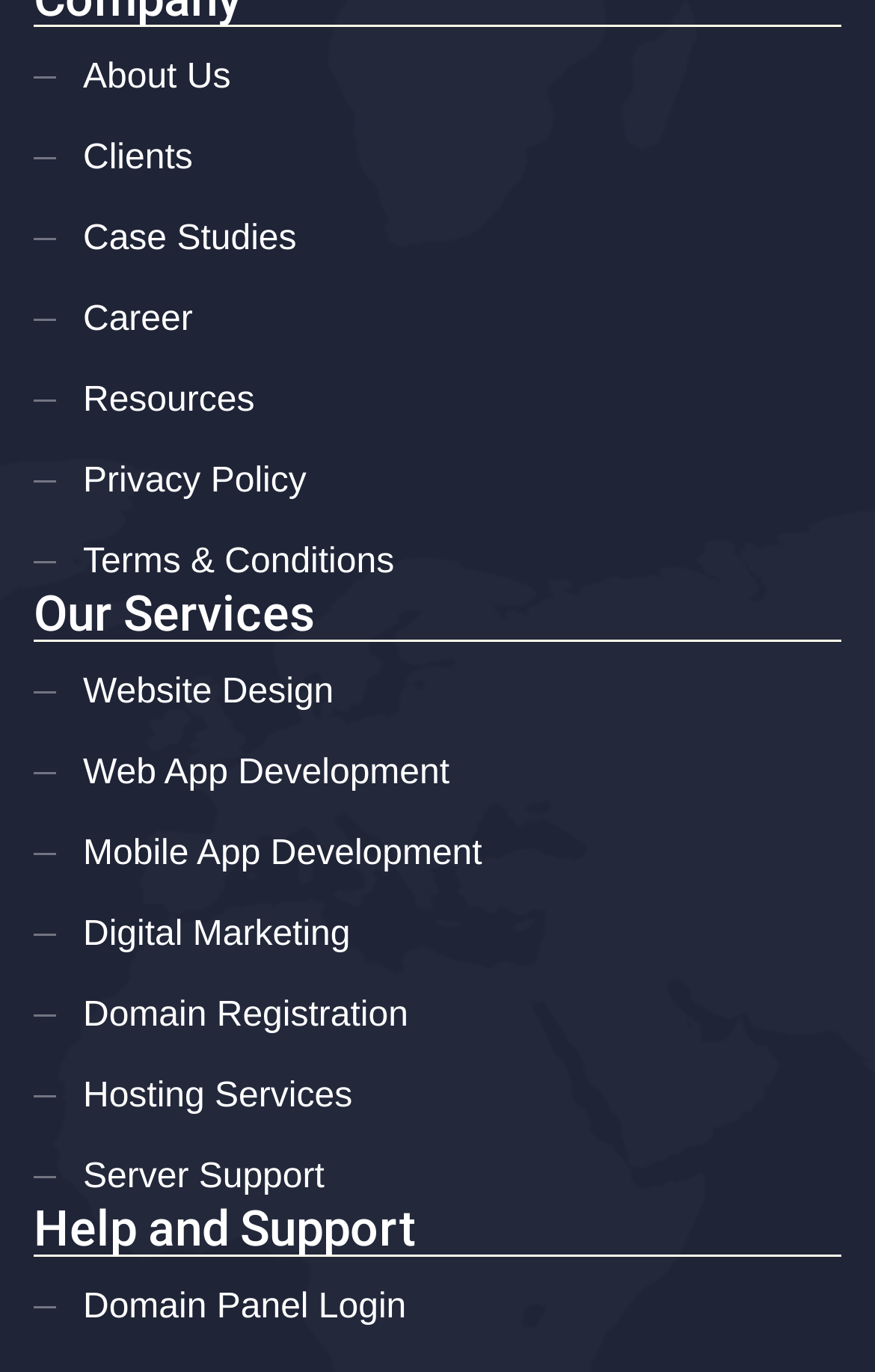Identify the bounding box coordinates for the UI element described as: "About Us".

[0.038, 0.043, 0.264, 0.07]